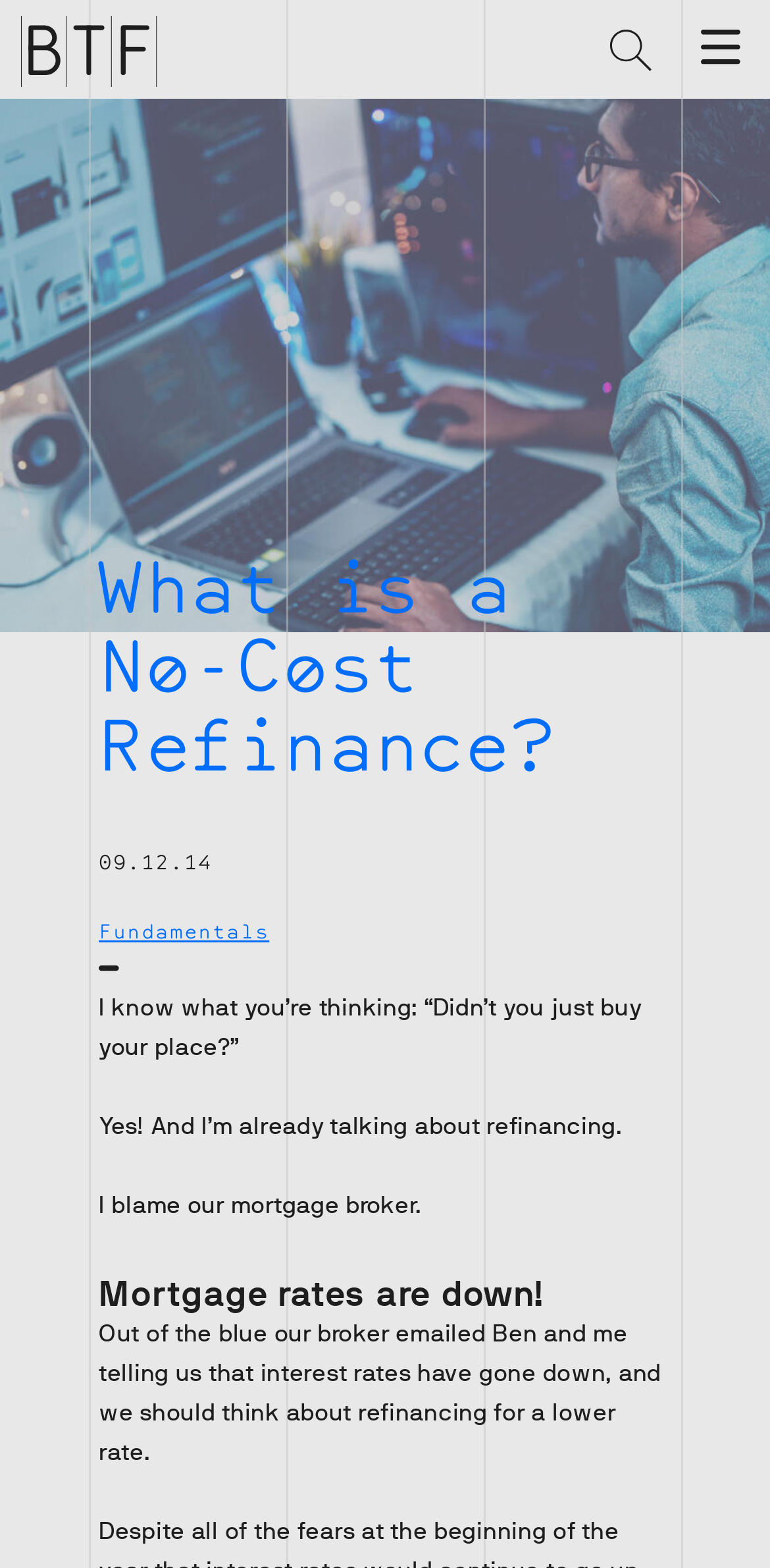Please determine the primary heading and provide its text.

Brian Thompson Financial